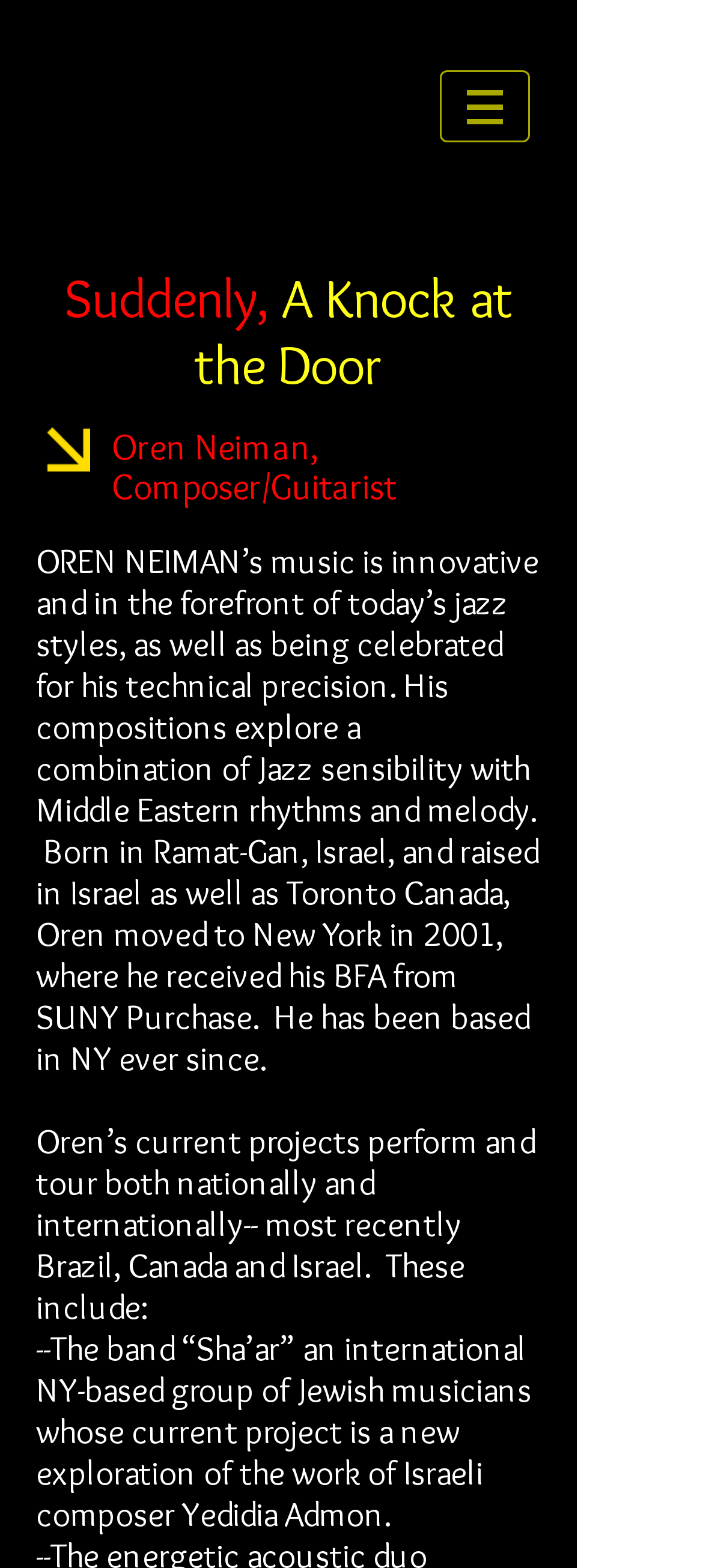What is the name of the band Oren Neiman is part of?
Give a detailed explanation using the information visible in the image.

I found the answer by reading the StaticText element '--The band “Sha’ar” an international NY-based group of Jewish musicians whose current project is a new exploration of the work of Israeli composer Yedidia Admon.' which mentions the band name as Sha’ar.